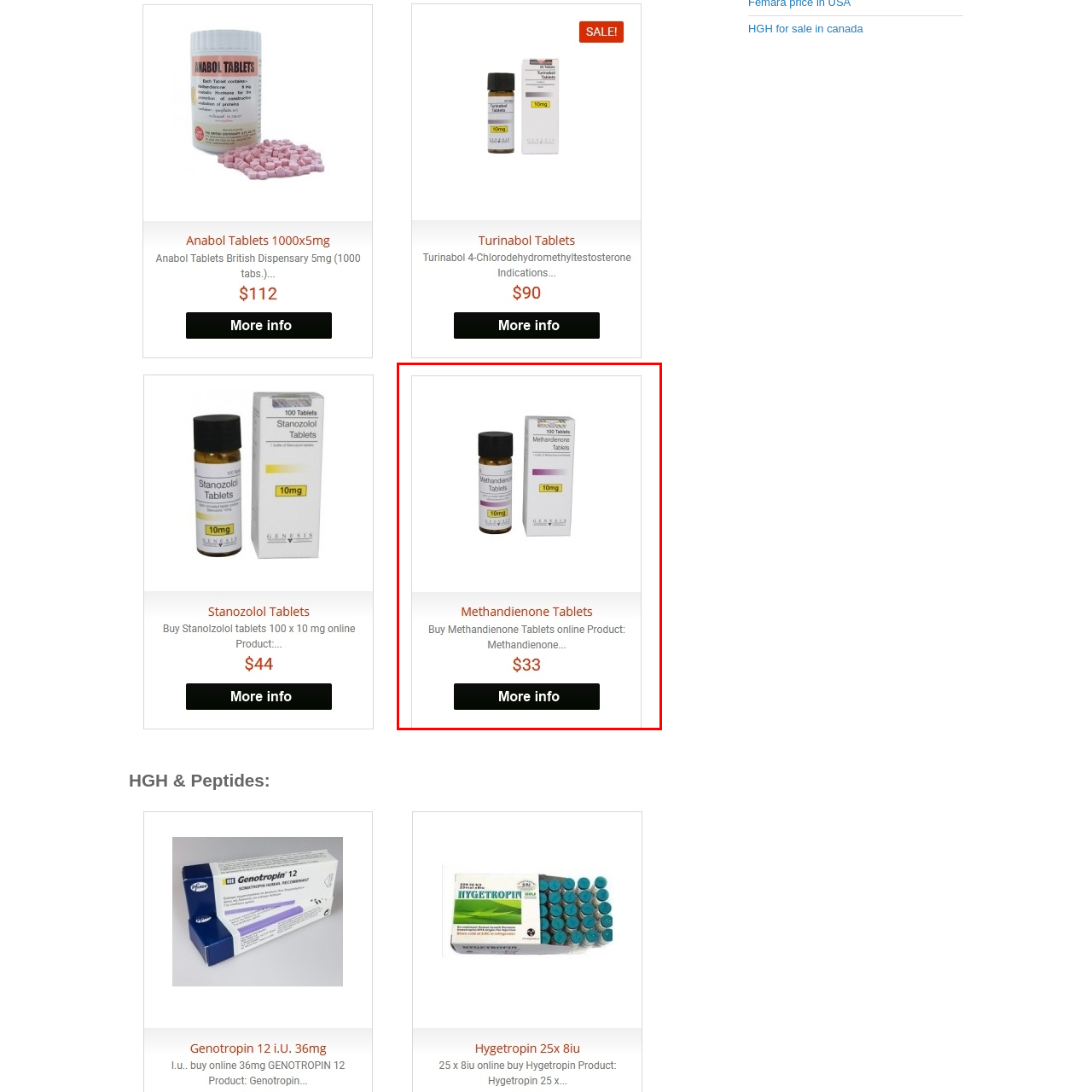Inspect the image surrounded by the red boundary and answer the following question in detail, basing your response on the visual elements of the image: 
How many tablets are included in the bottle?

The total number of tablets included in the bottle can be found on the label, which indicates 100 tablets.